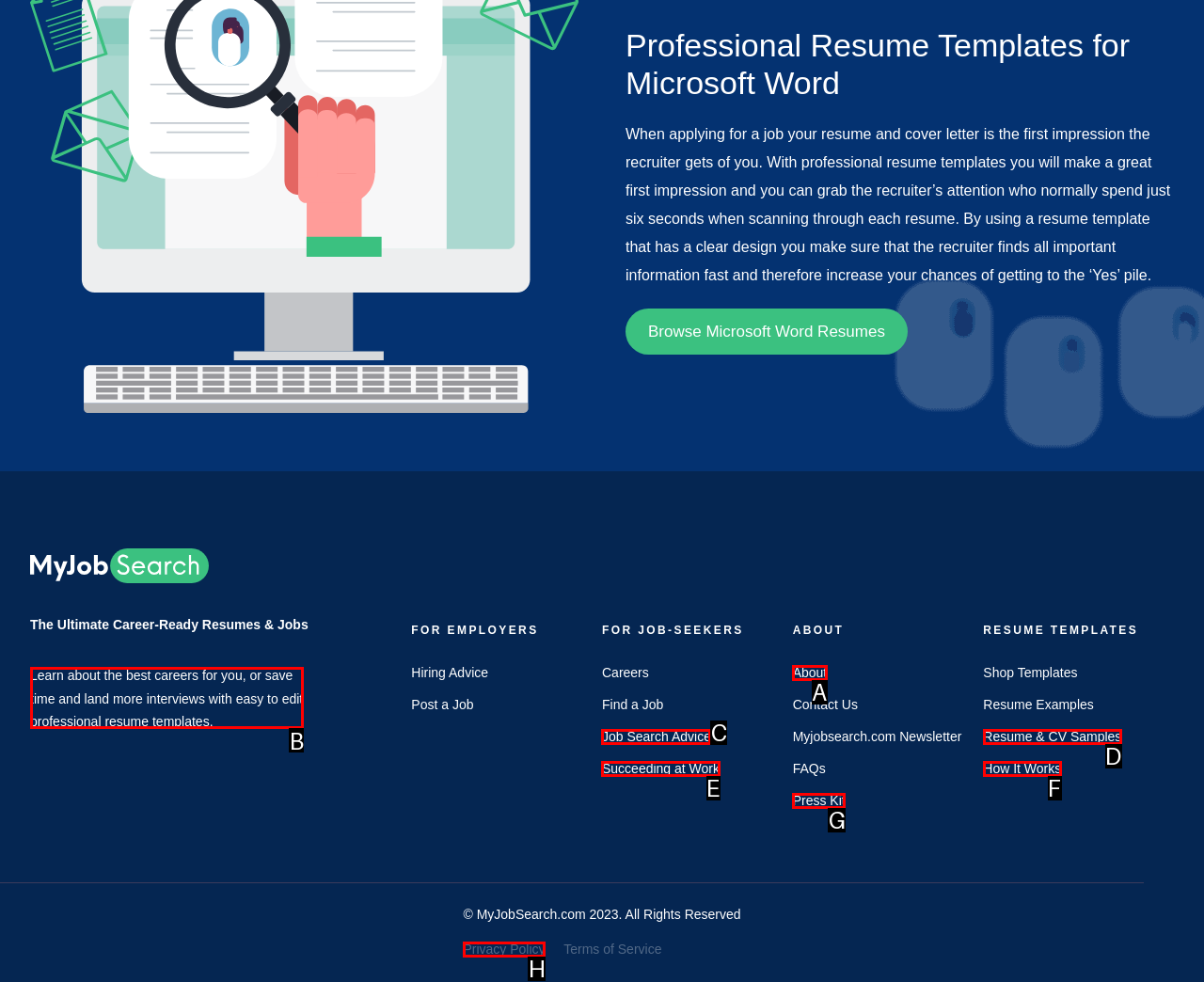Choose the UI element to click on to achieve this task: Learn about the best careers for you. Reply with the letter representing the selected element.

B